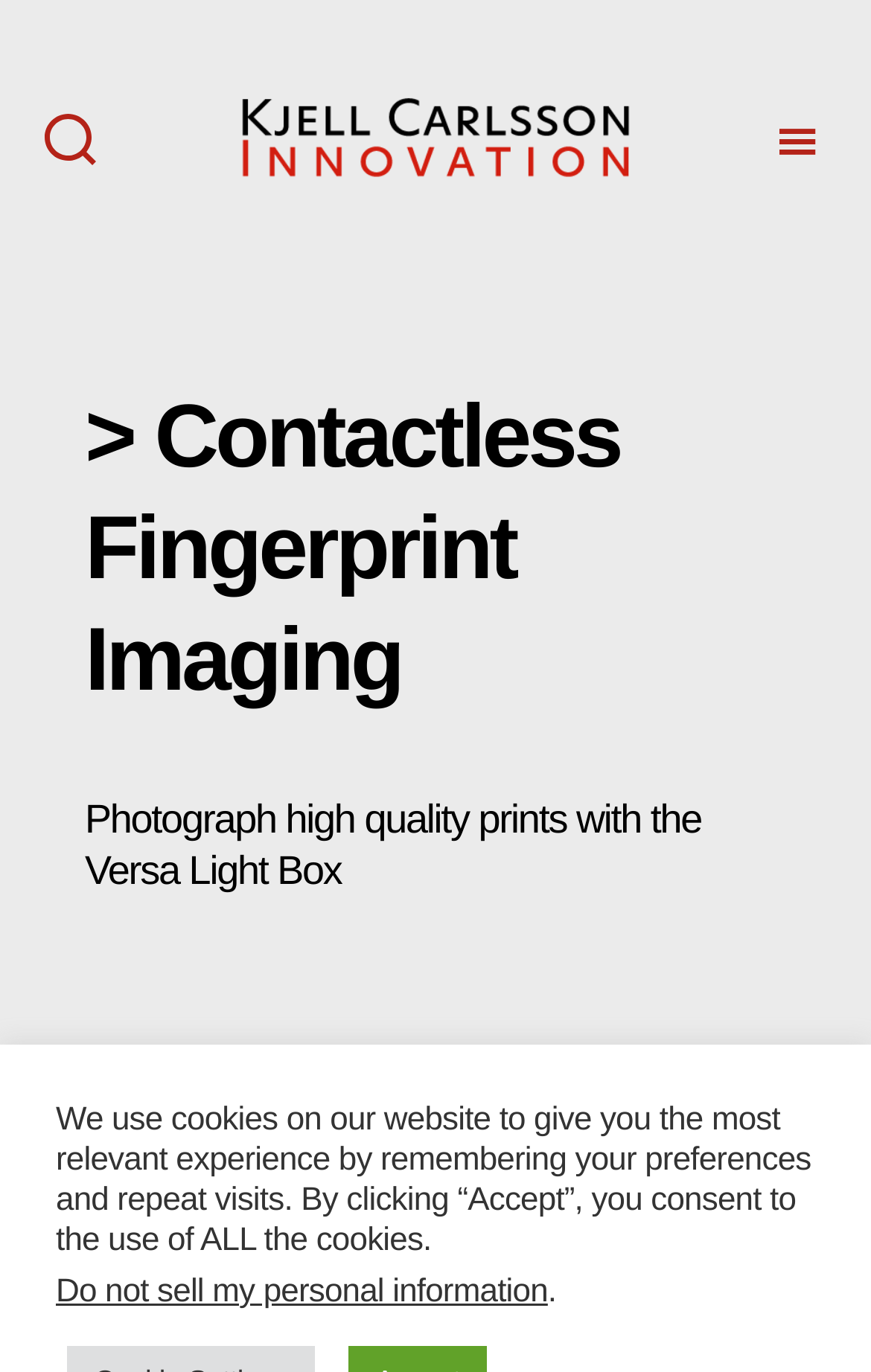What is the purpose of the Versa Light Box?
Look at the screenshot and provide an in-depth answer.

The purpose of the Versa Light Box can be inferred from the heading element with the text 'Photograph high quality prints with the Versa Light Box', indicating that it is used for photographing high-quality prints.